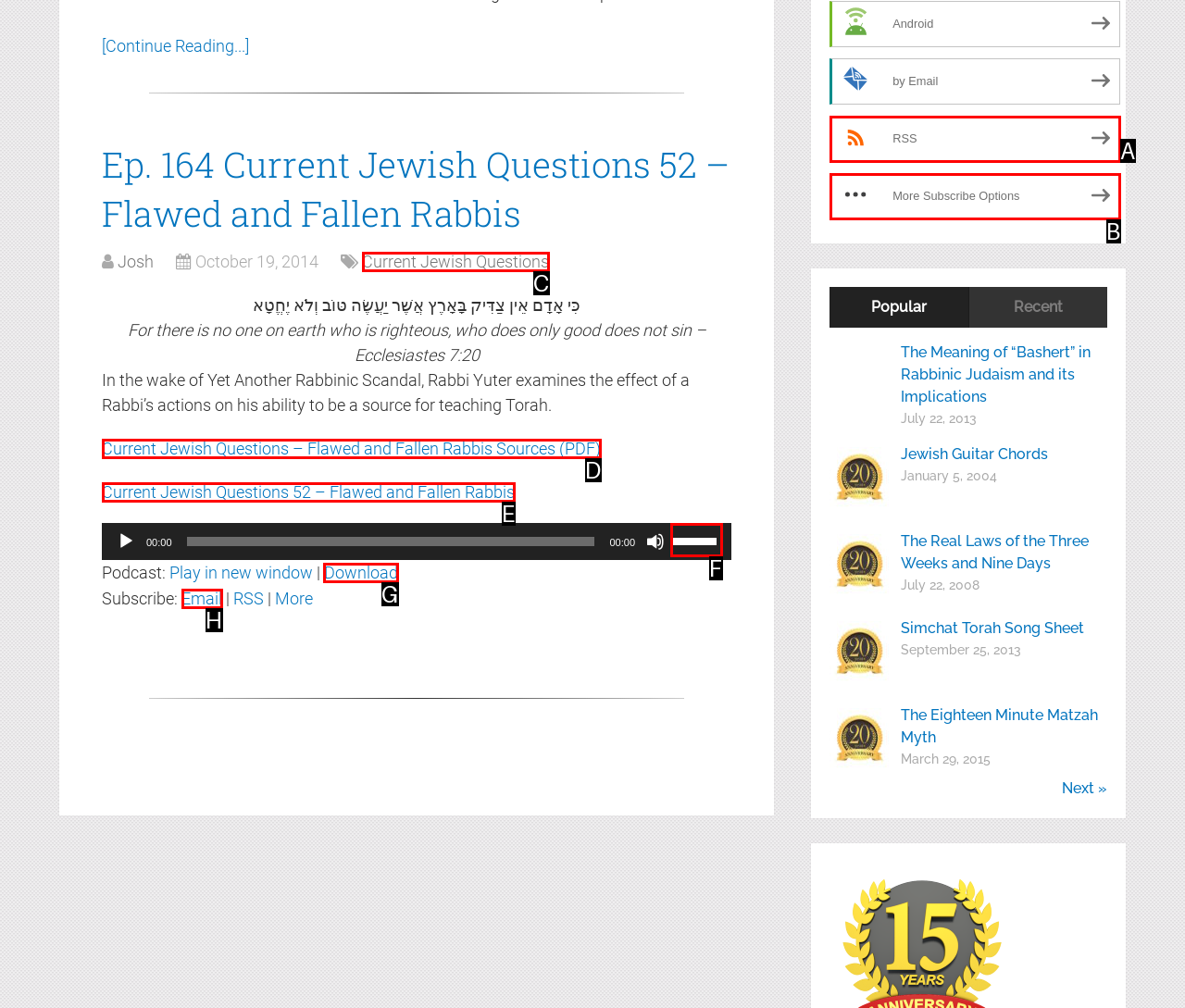Select the correct HTML element to complete the following task: Download the podcast
Provide the letter of the choice directly from the given options.

G